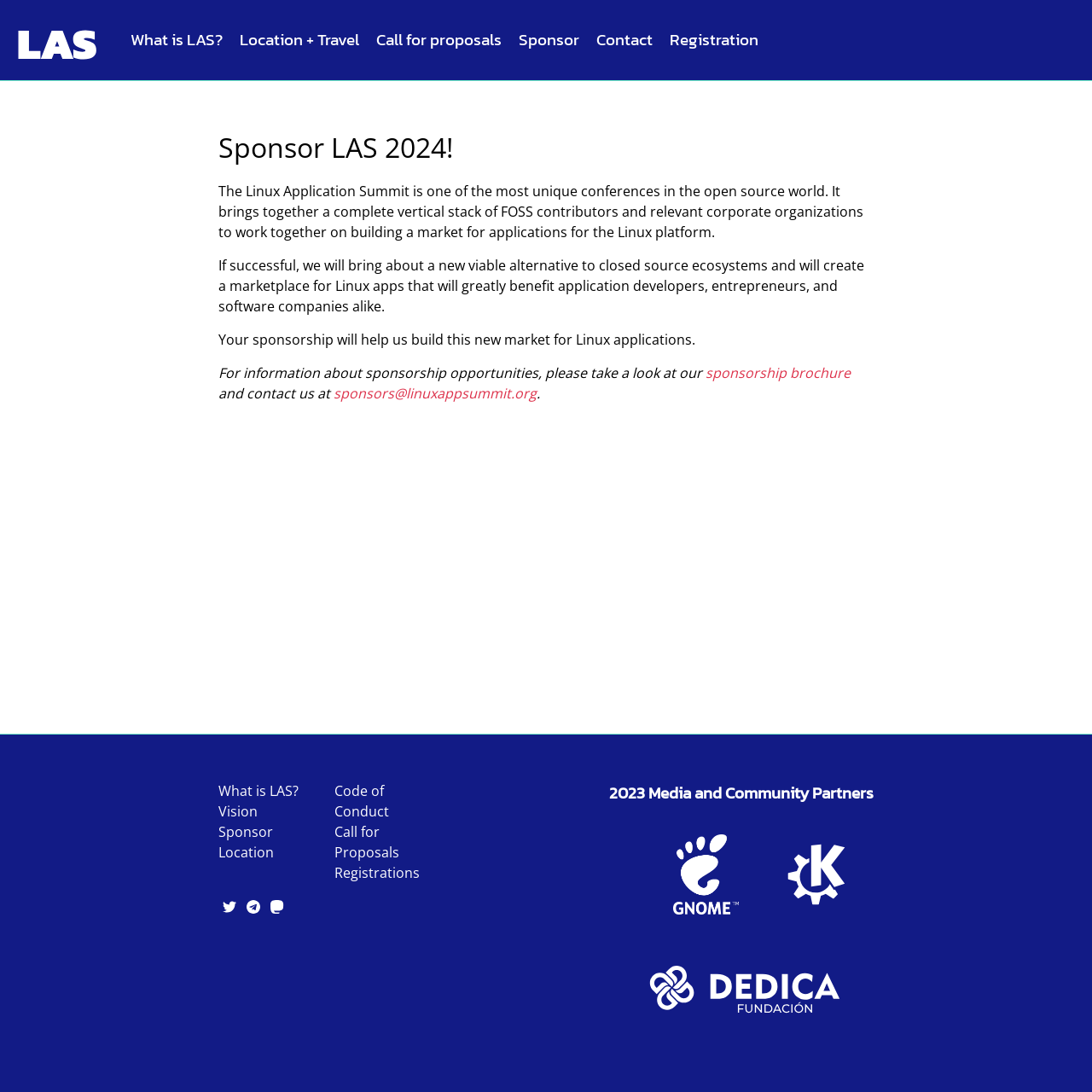Give a concise answer of one word or phrase to the question: 
Who are the media and community partners for 2023?

GNOME, KDE, and others